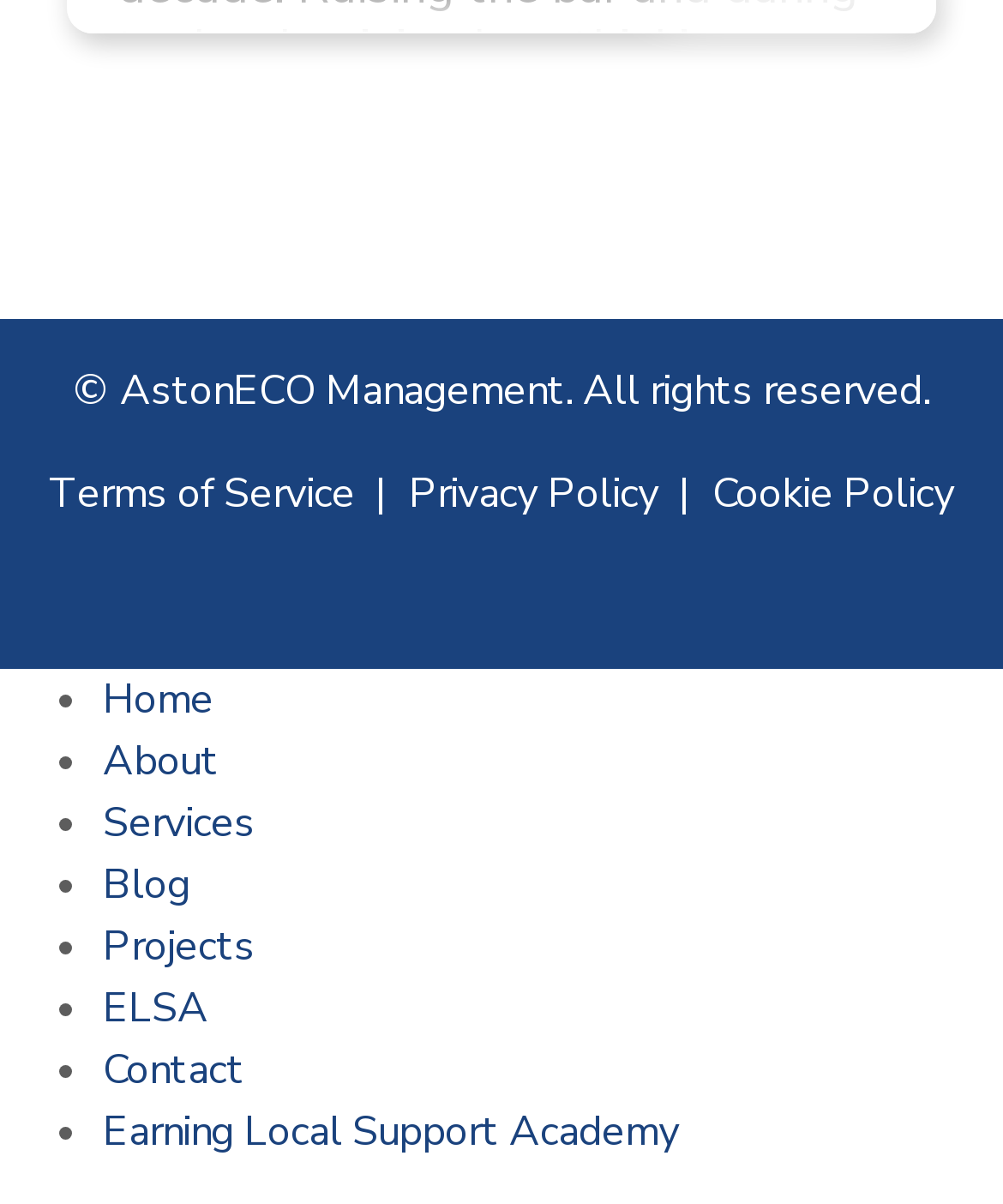What is the second link in the footer section?
Based on the visual, give a brief answer using one word or a short phrase.

Privacy Policy